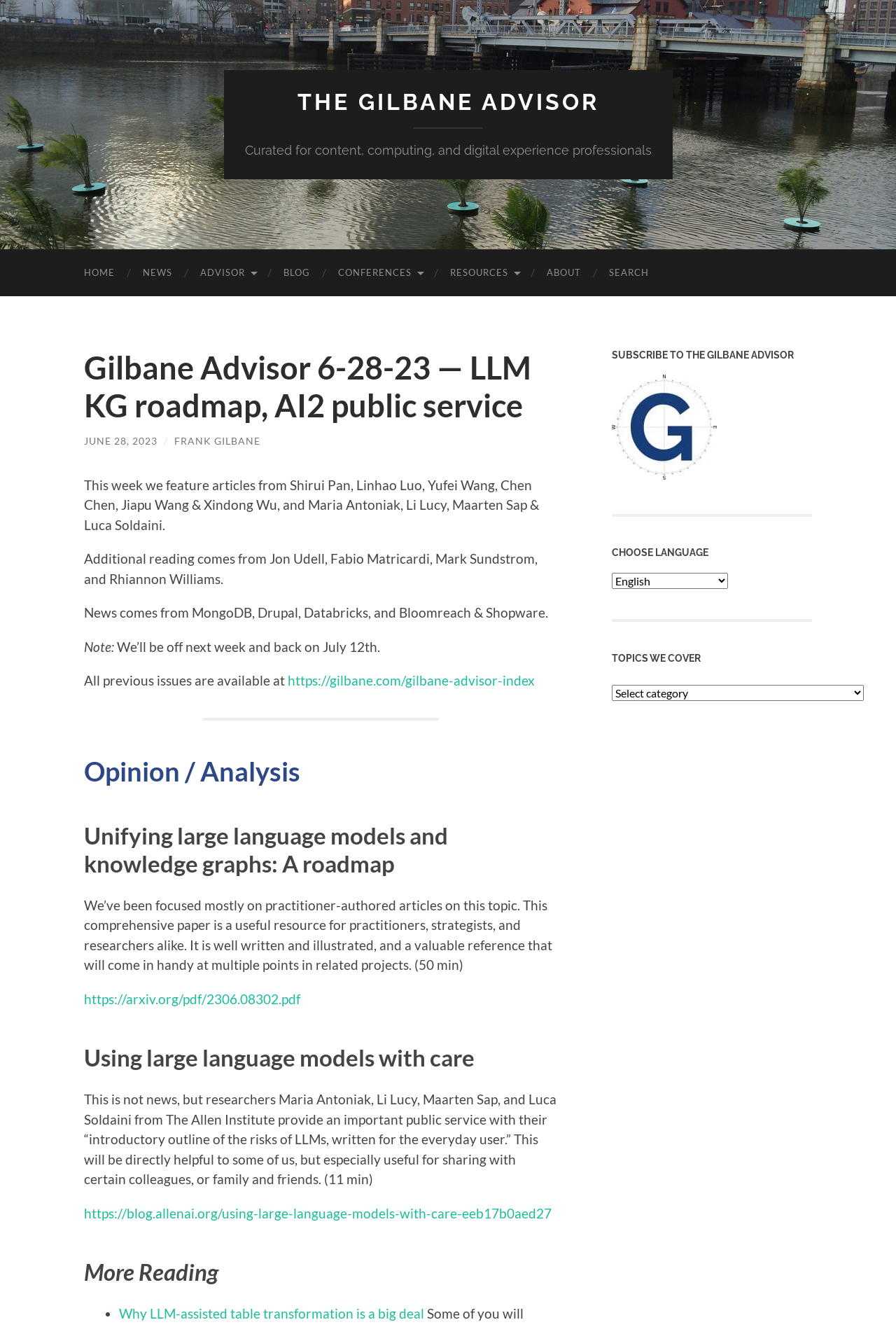Locate the bounding box coordinates of the clickable region to complete the following instruction: "Click on the HOME link."

[0.078, 0.188, 0.144, 0.223]